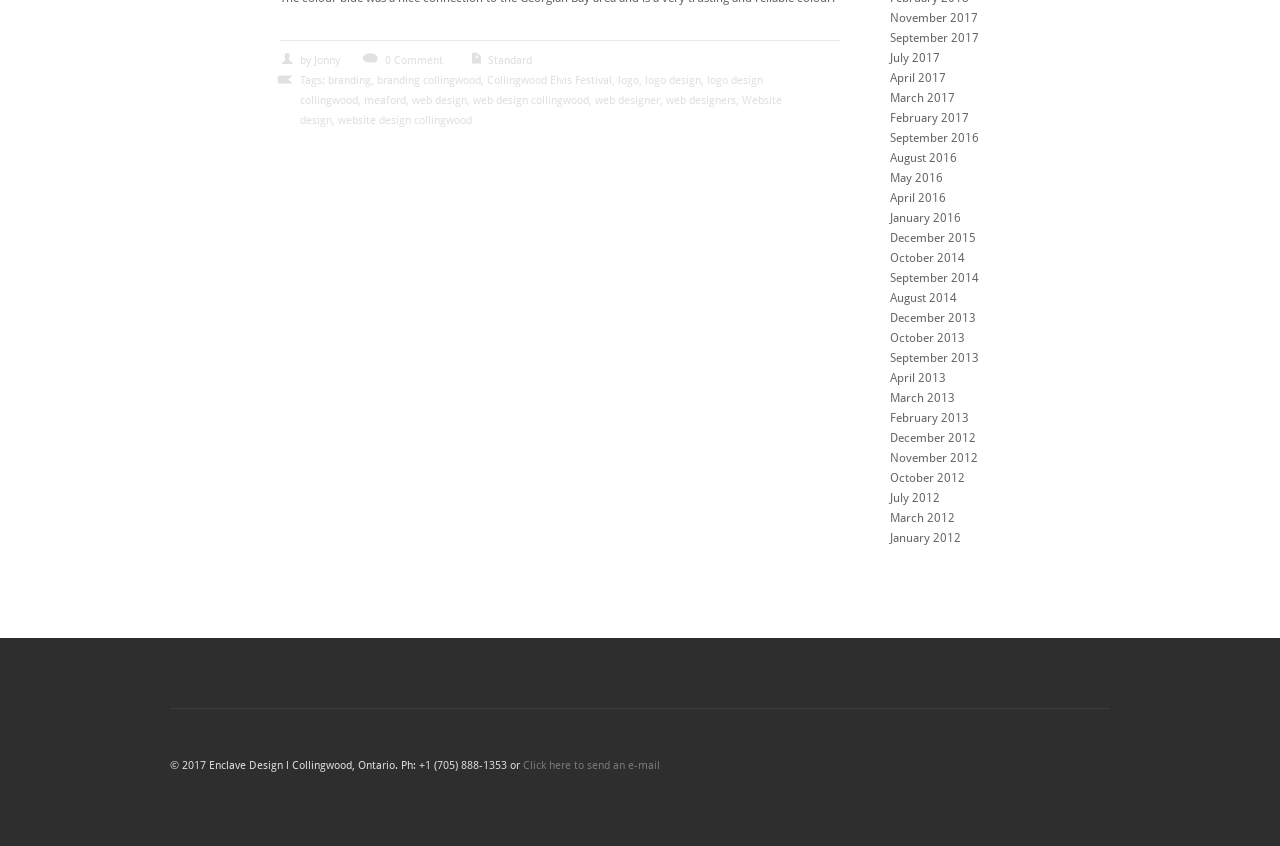Based on the element description: "website design collingwood", identify the UI element and provide its bounding box coordinates. Use four float numbers between 0 and 1, [left, top, right, bottom].

[0.263, 0.135, 0.37, 0.15]